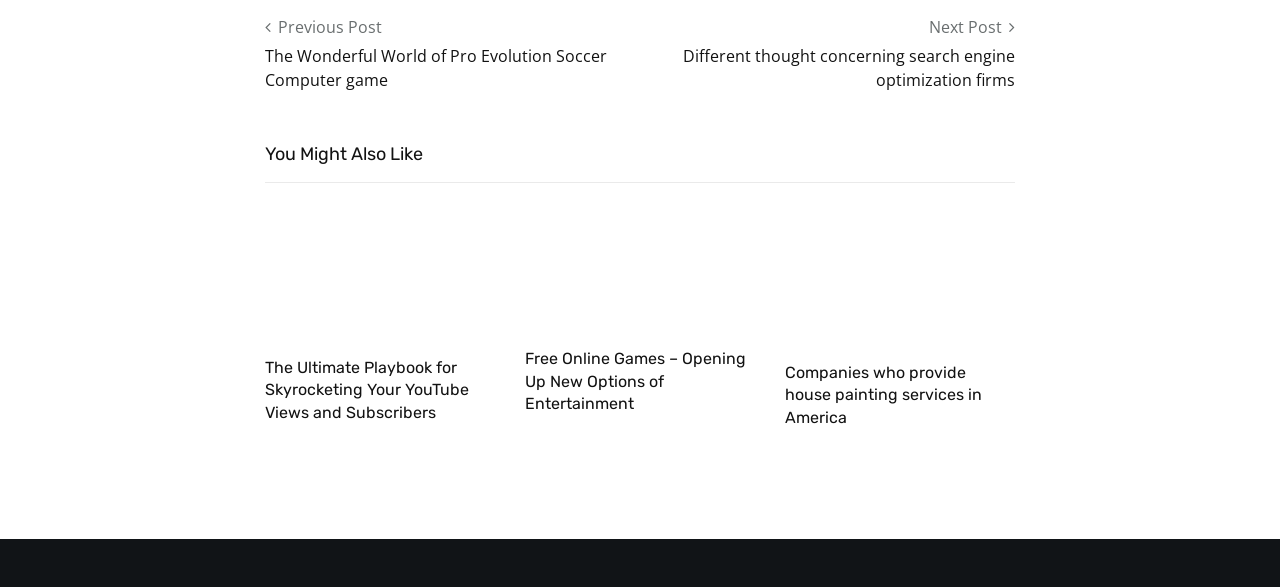Locate the bounding box coordinates of the element that needs to be clicked to carry out the instruction: "Play online games". The coordinates should be given as four float numbers ranging from 0 to 1, i.e., [left, top, right, bottom].

[0.41, 0.443, 0.59, 0.481]